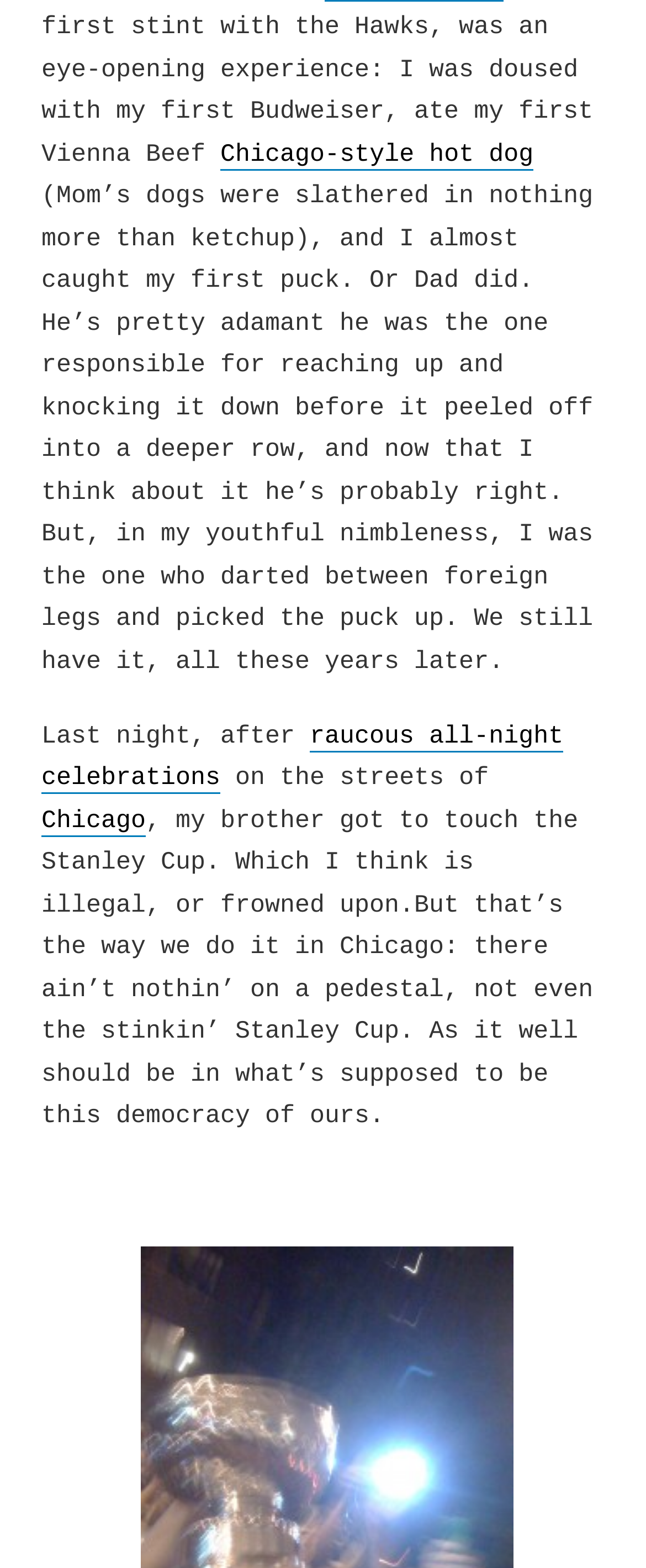Find the bounding box coordinates for the element described here: "raucous all-night celebrations".

[0.064, 0.461, 0.872, 0.507]